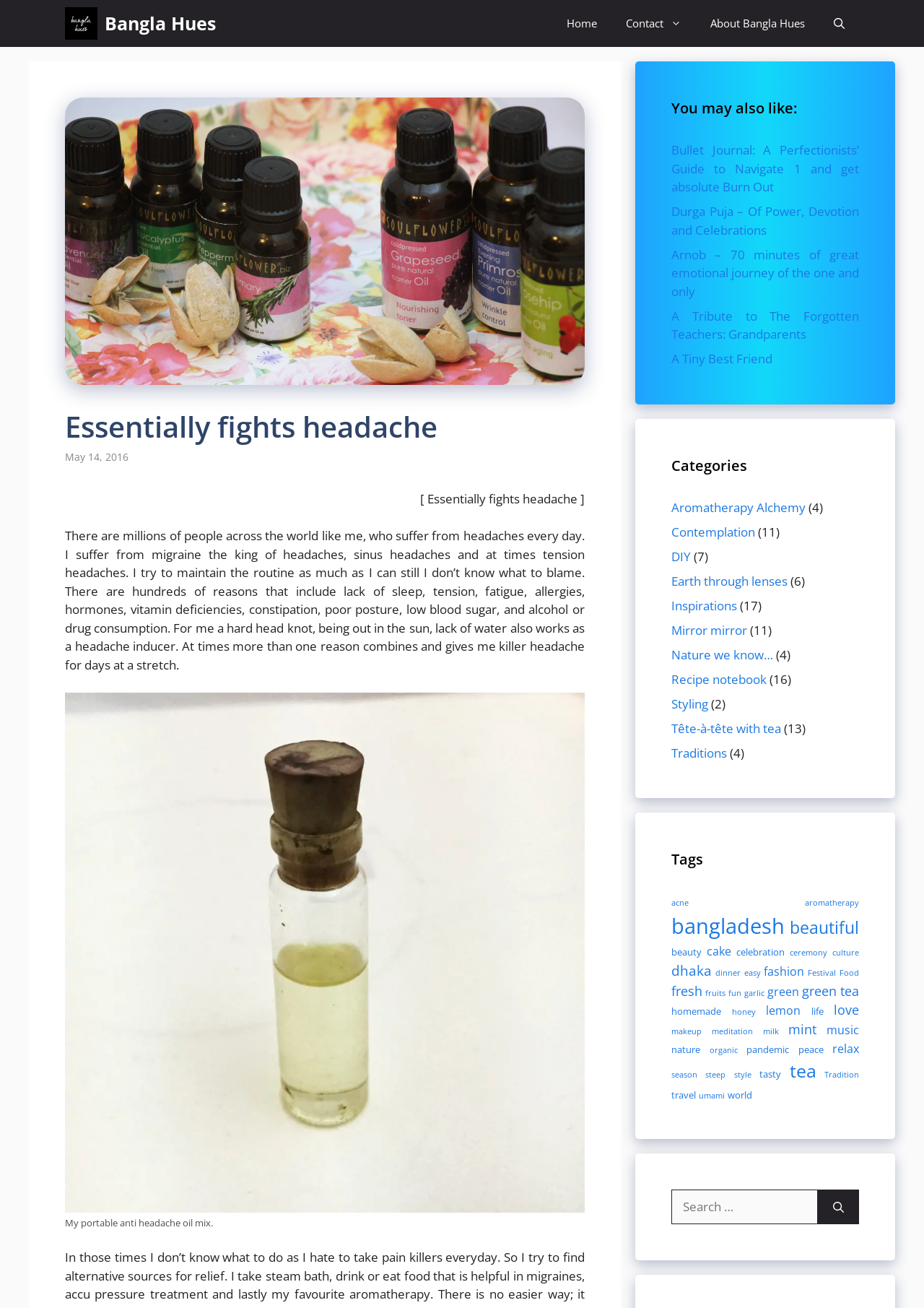What is the category of the link 'Aromatherapy Alchemy'?
From the screenshot, supply a one-word or short-phrase answer.

Aromatherapy